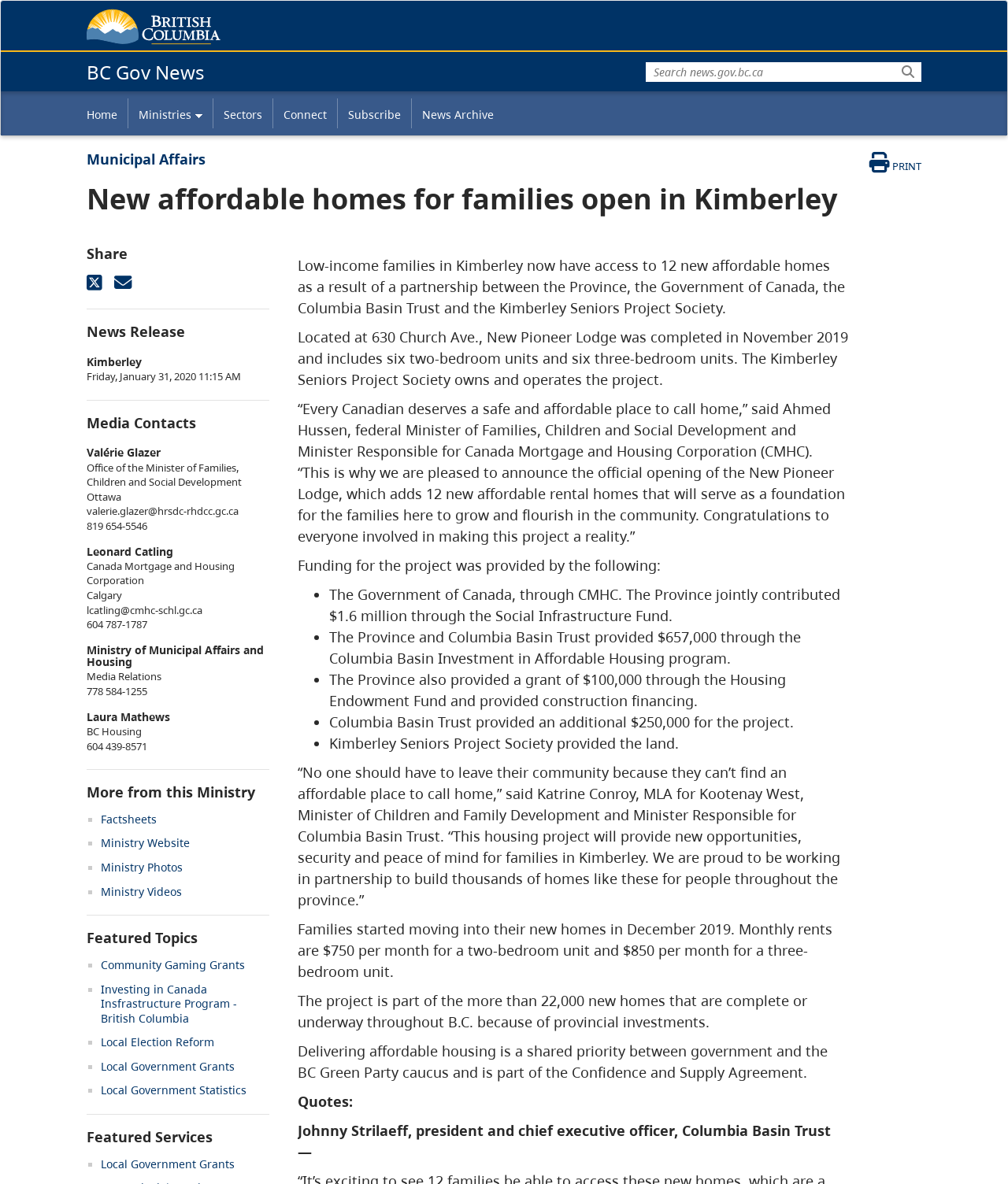Respond to the question below with a single word or phrase: What is the name of the organization that owns and operates the New Pioneer Lodge?

Kimberley Seniors Project Society